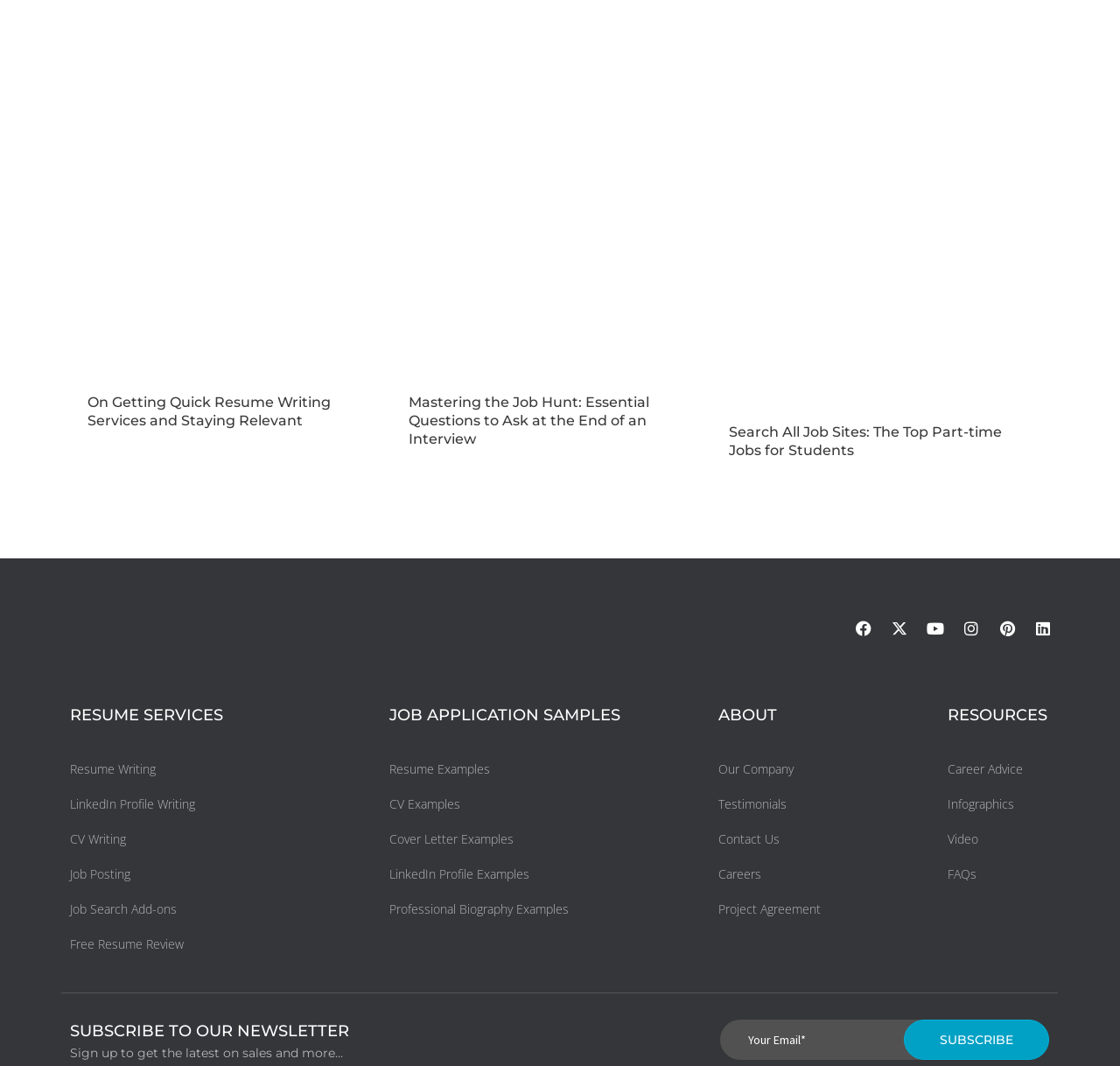Determine the coordinates of the bounding box for the clickable area needed to execute this instruction: "Subscribe to the newsletter".

[0.807, 0.957, 0.937, 0.995]